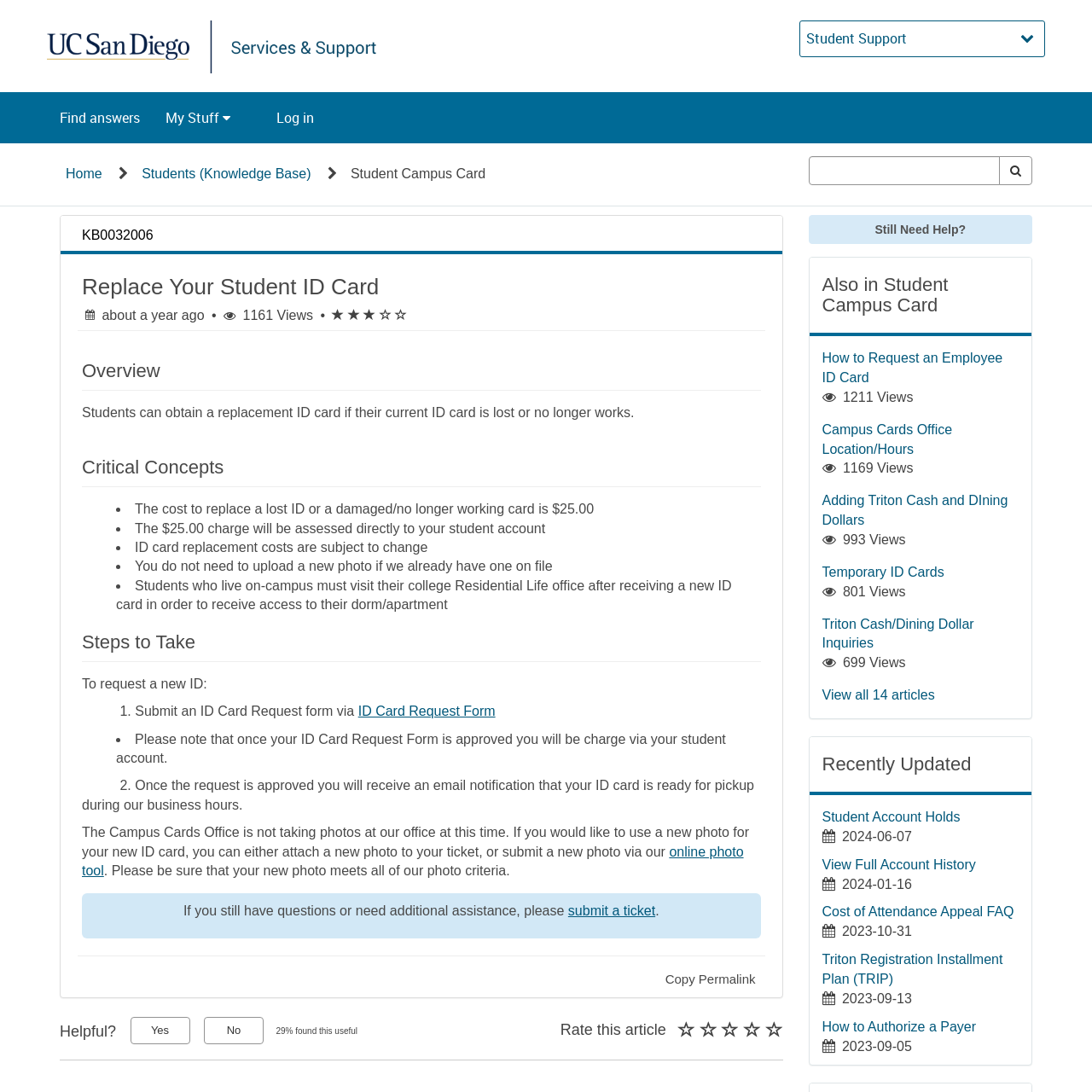What is the purpose of the 'ID Card Request Form'?
Provide a detailed answer to the question, using the image to inform your response.

The 'ID Card Request Form' is a link on the webpage that allows students to request a new ID card, which is mentioned in the 'Steps to Take' section of the article. This form is necessary for students who need to replace their lost or damaged ID cards.